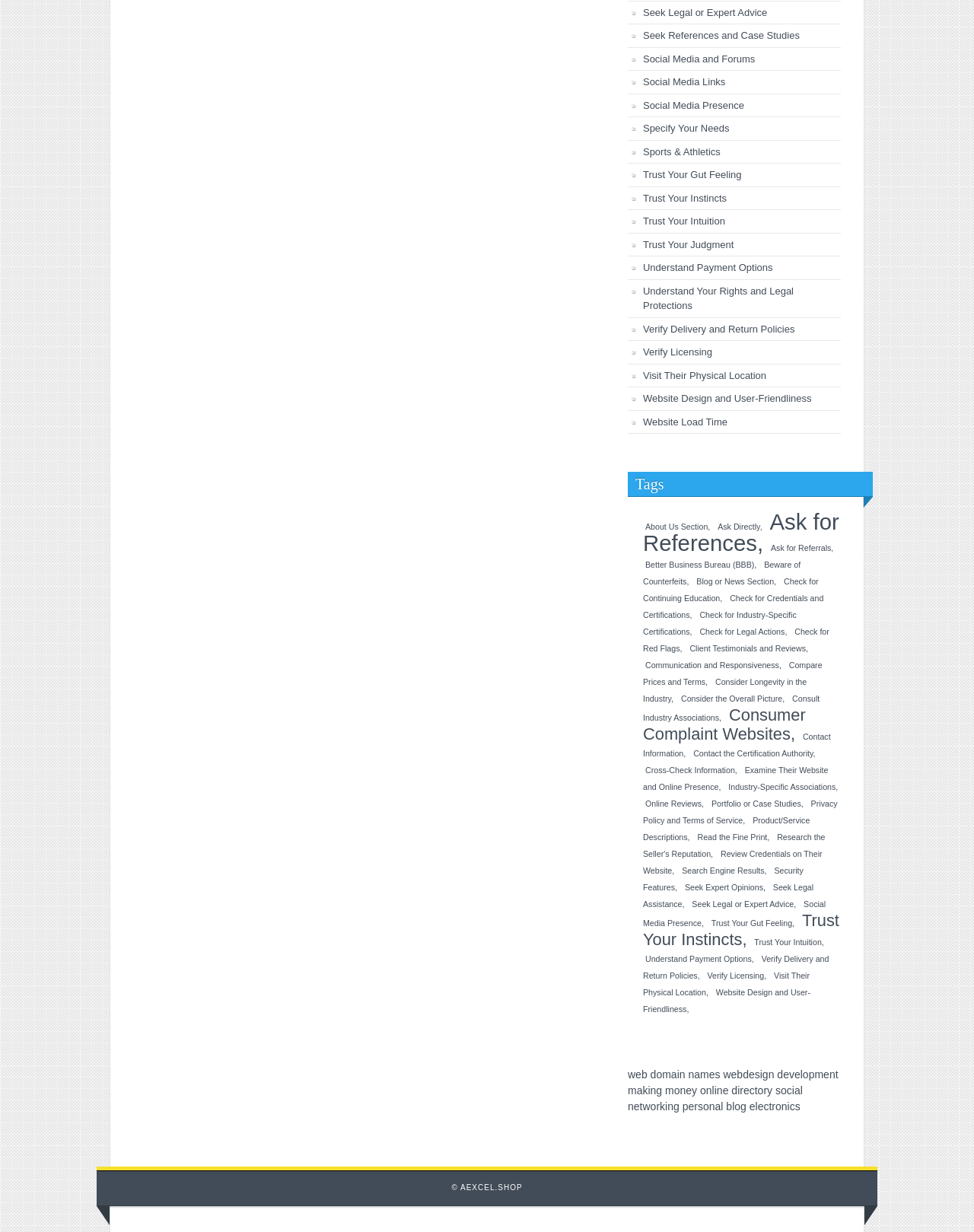How many links are there under the heading 'Tags'?
Provide a concise answer using a single word or phrase based on the image.

1